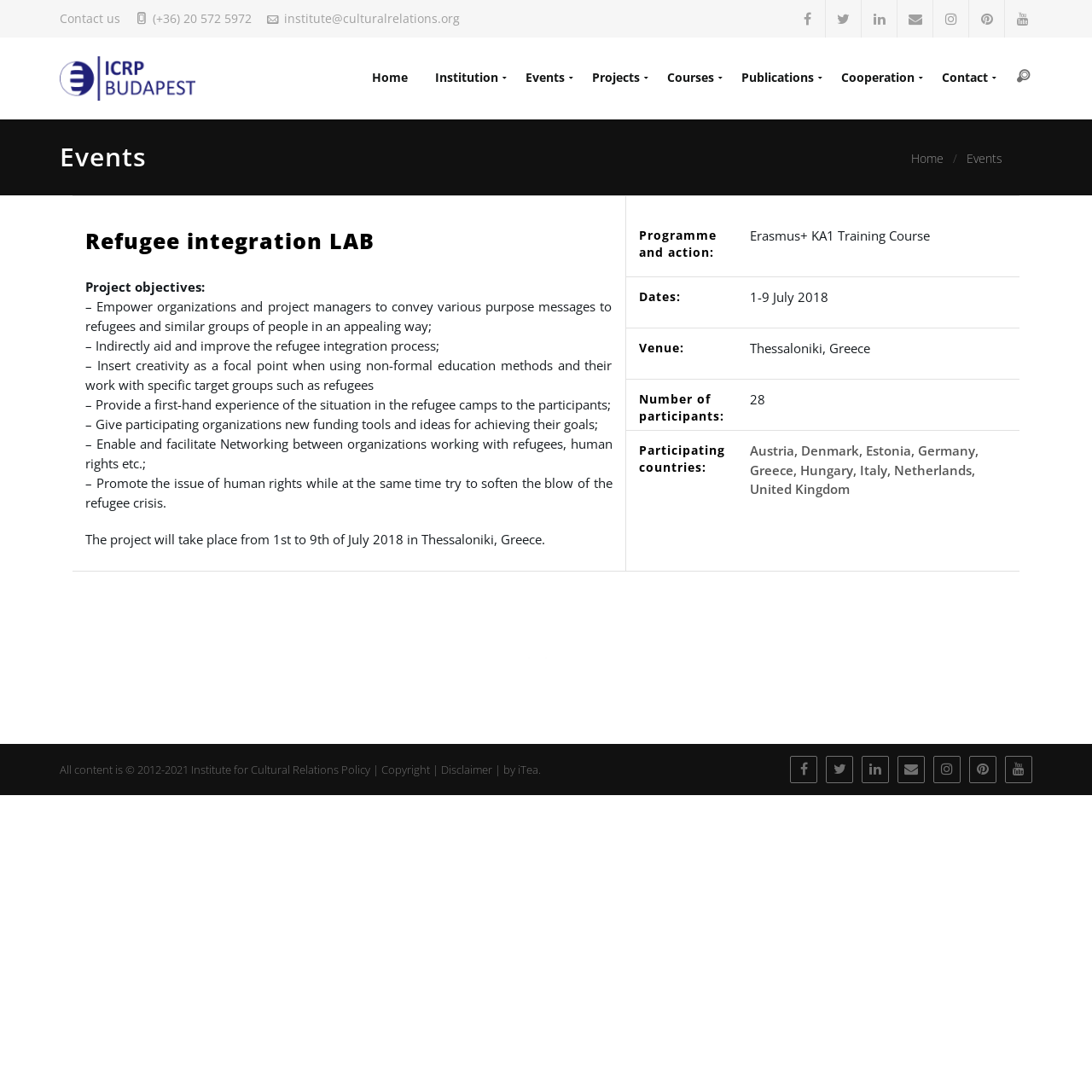Please locate the bounding box coordinates of the region I need to click to follow this instruction: "View programme and action".

[0.585, 0.208, 0.679, 0.238]